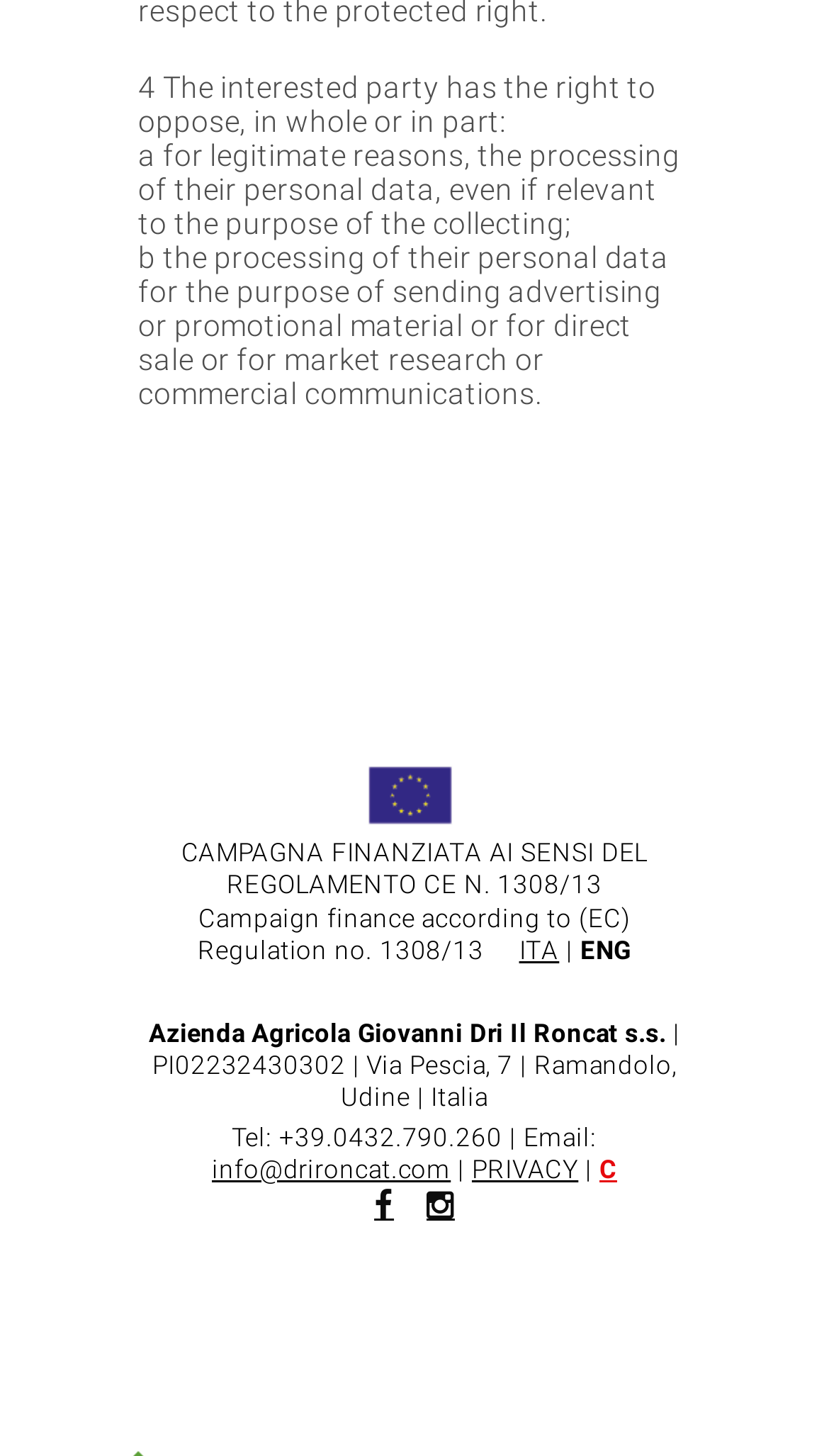Can you find the bounding box coordinates for the UI element given this description: "PRIVACY"? Provide the coordinates as four float numbers between 0 and 1: [left, top, right, bottom].

[0.569, 0.793, 0.698, 0.814]